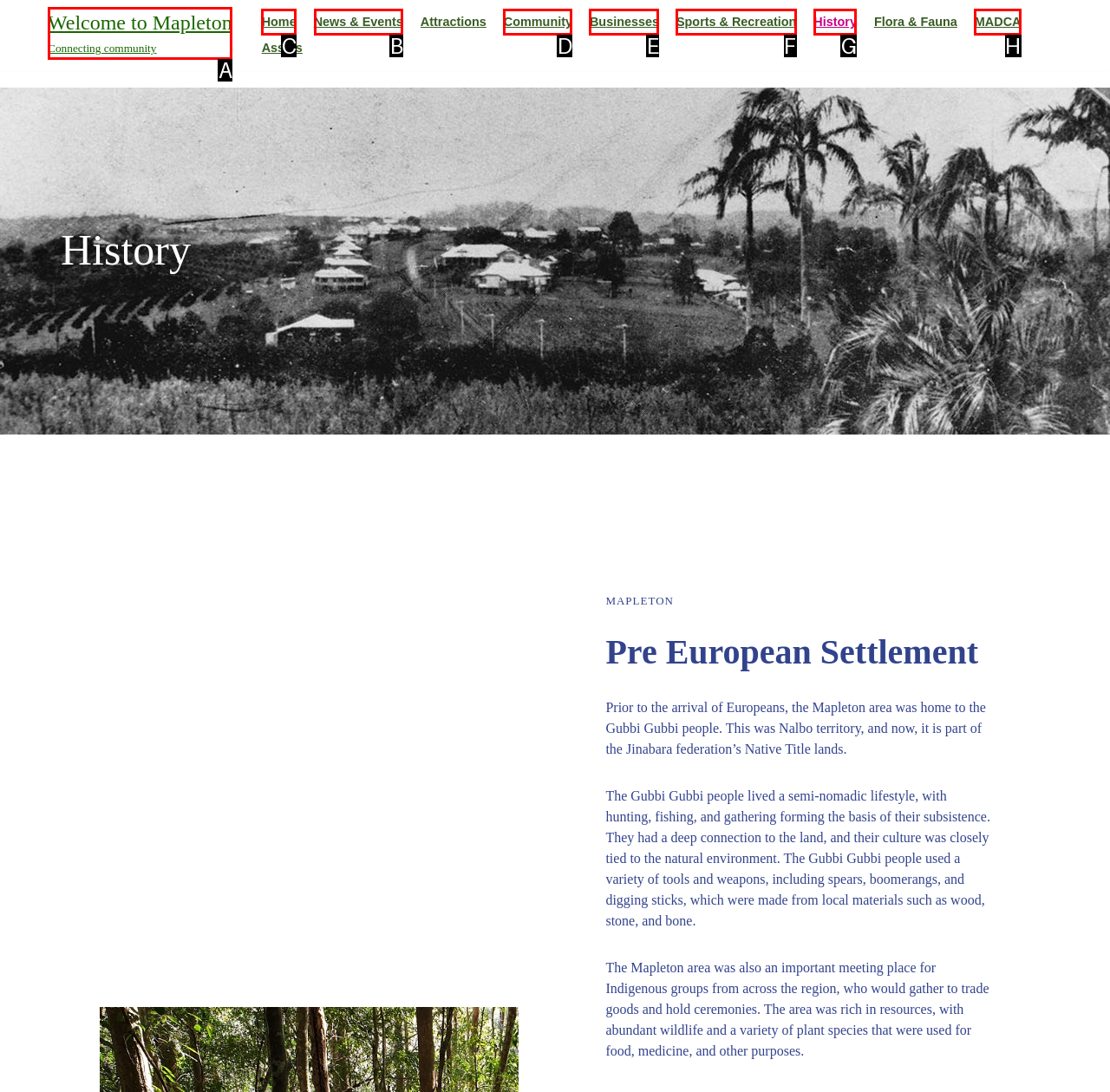Identify the correct lettered option to click in order to perform this task: Click on 'News & Events'. Respond with the letter.

B